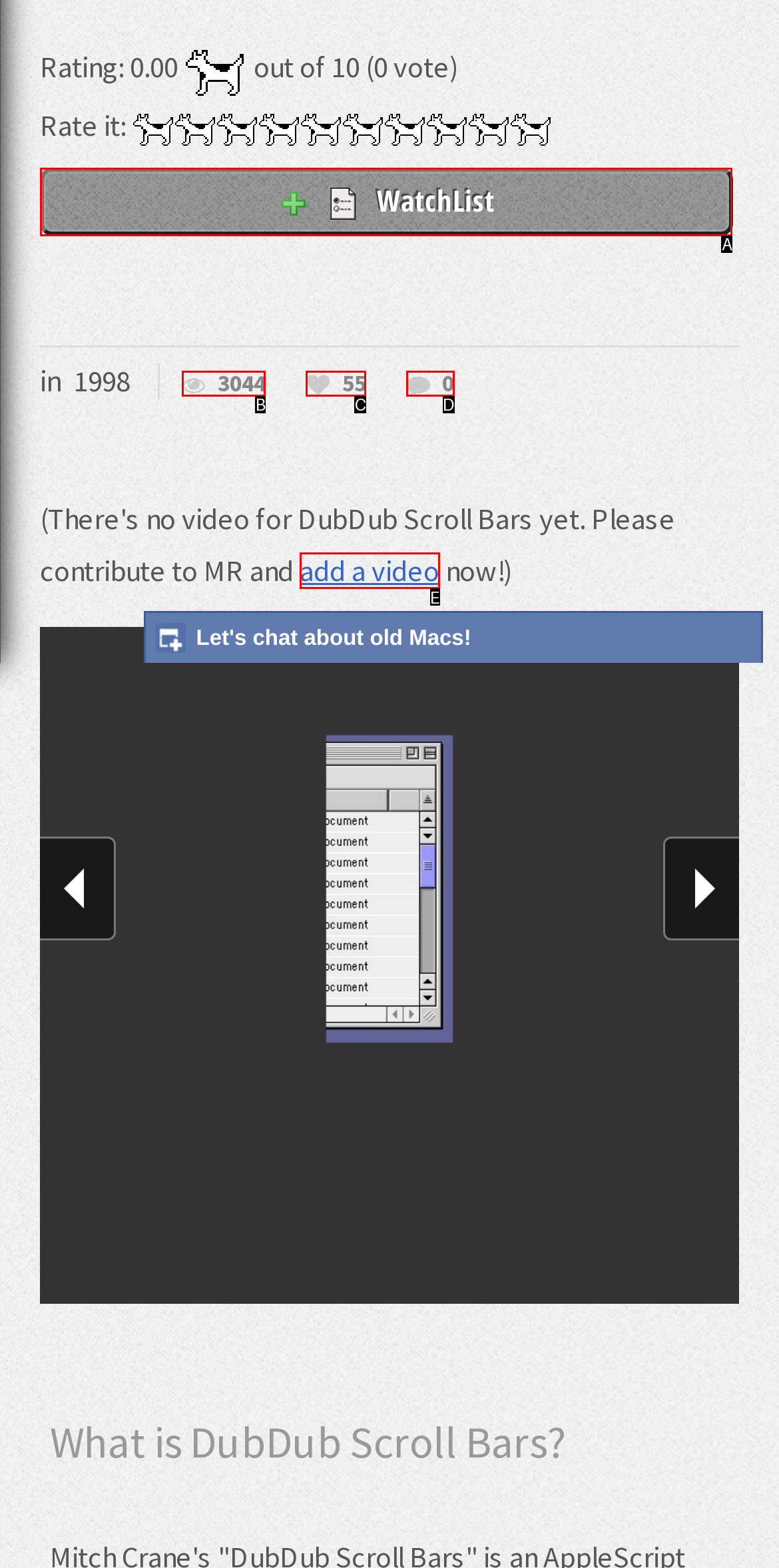Identify the UI element that best fits the description: WatchList
Respond with the letter representing the correct option.

A